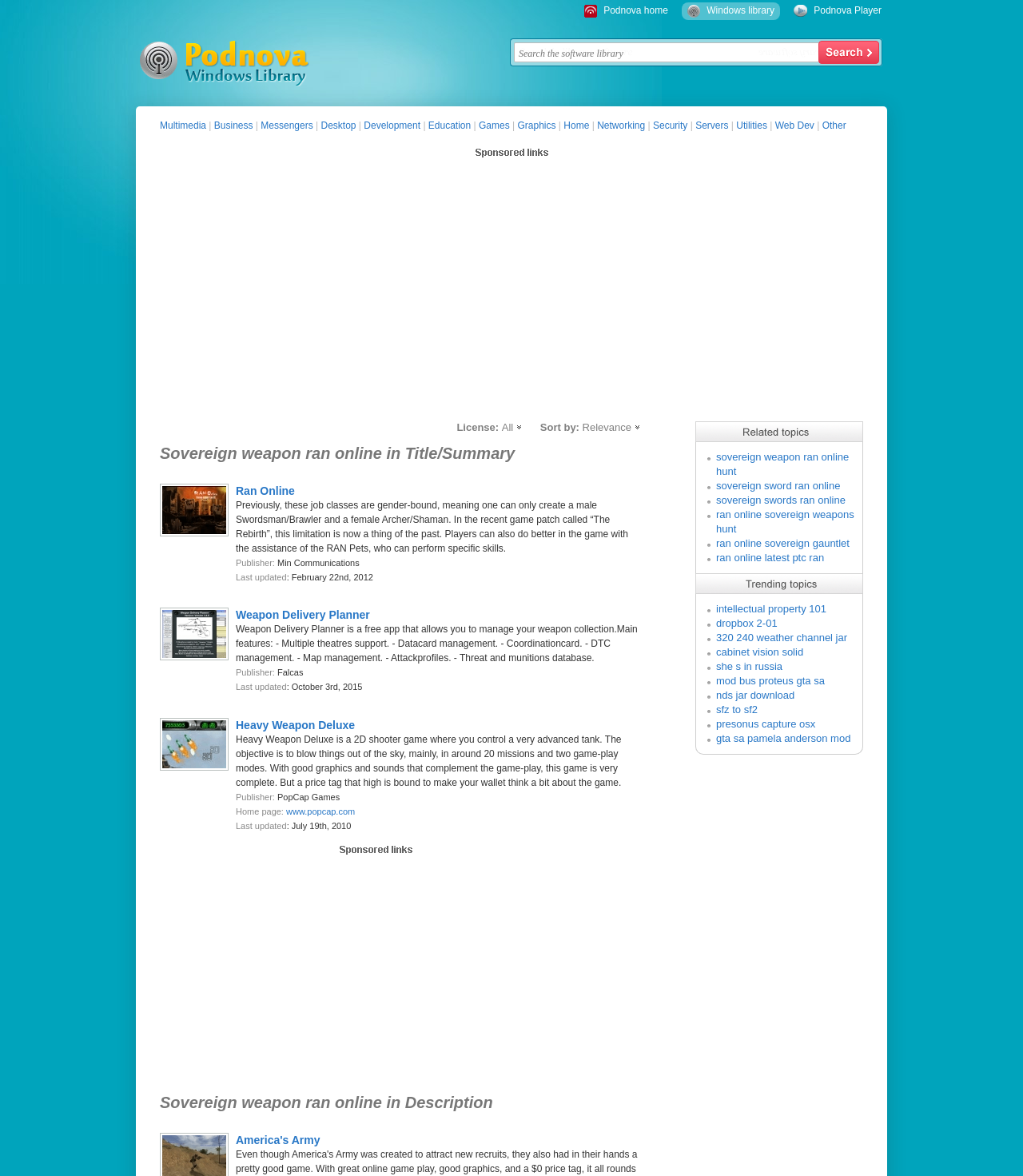Answer with a single word or phrase: 
What is the last updated date of 'Heavy Weapon Deluxe'?

July 19th, 2010